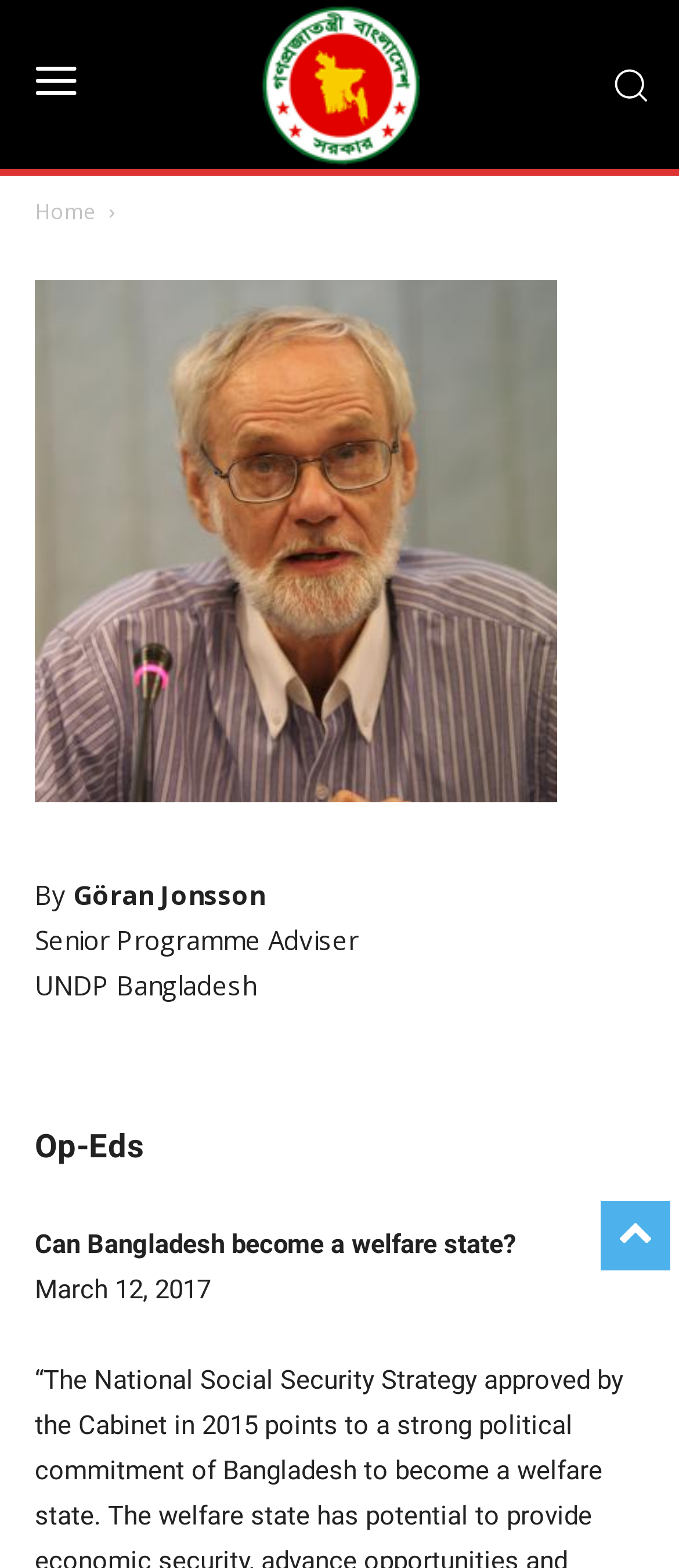Answer the following query concisely with a single word or phrase:
What is the title of the latest article?

Can Bangladesh become a welfare state?